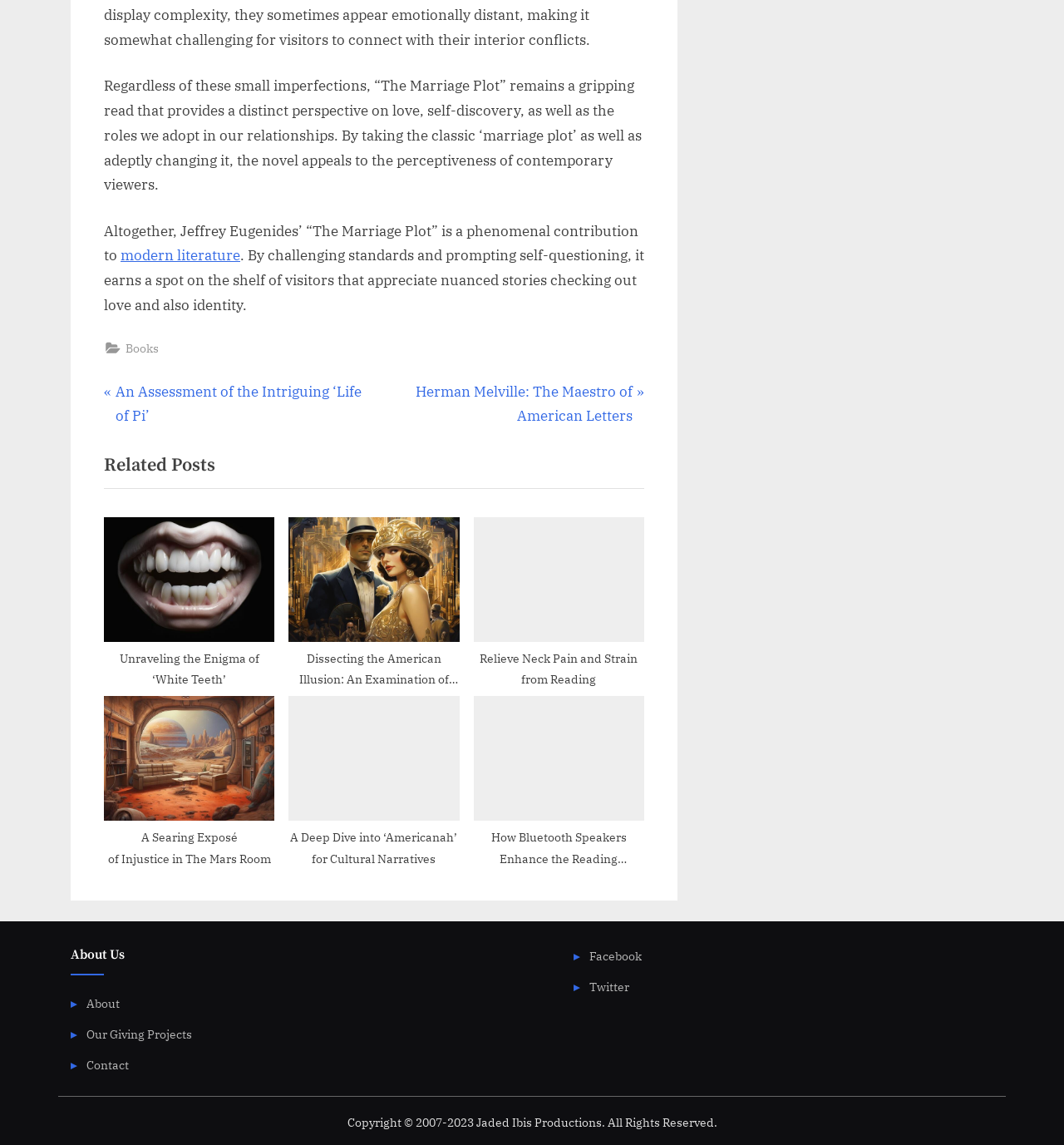Determine the coordinates of the bounding box for the clickable area needed to execute this instruction: "Check related posts".

[0.098, 0.386, 0.605, 0.427]